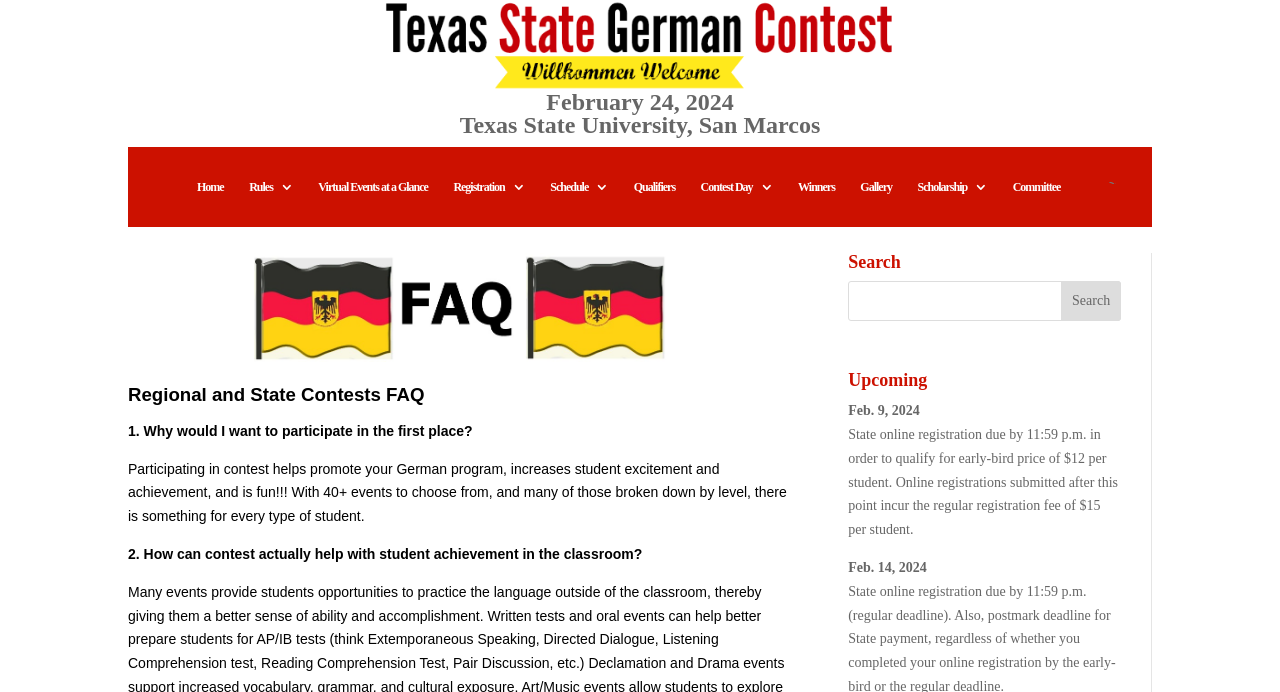Provide the bounding box coordinates for the specified HTML element described in this description: "parent_node: February 24, 2024". The coordinates should be four float numbers ranging from 0 to 1, in the format [left, top, right, bottom].

[0.1, 0.0, 0.9, 0.159]